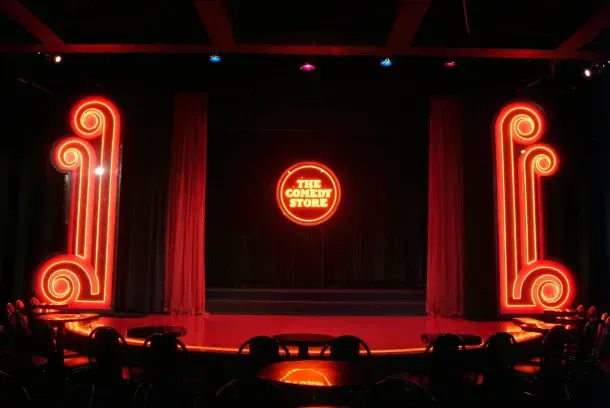What is the atmosphere of the venue? Observe the screenshot and provide a one-word or short phrase answer.

Warm and inviting